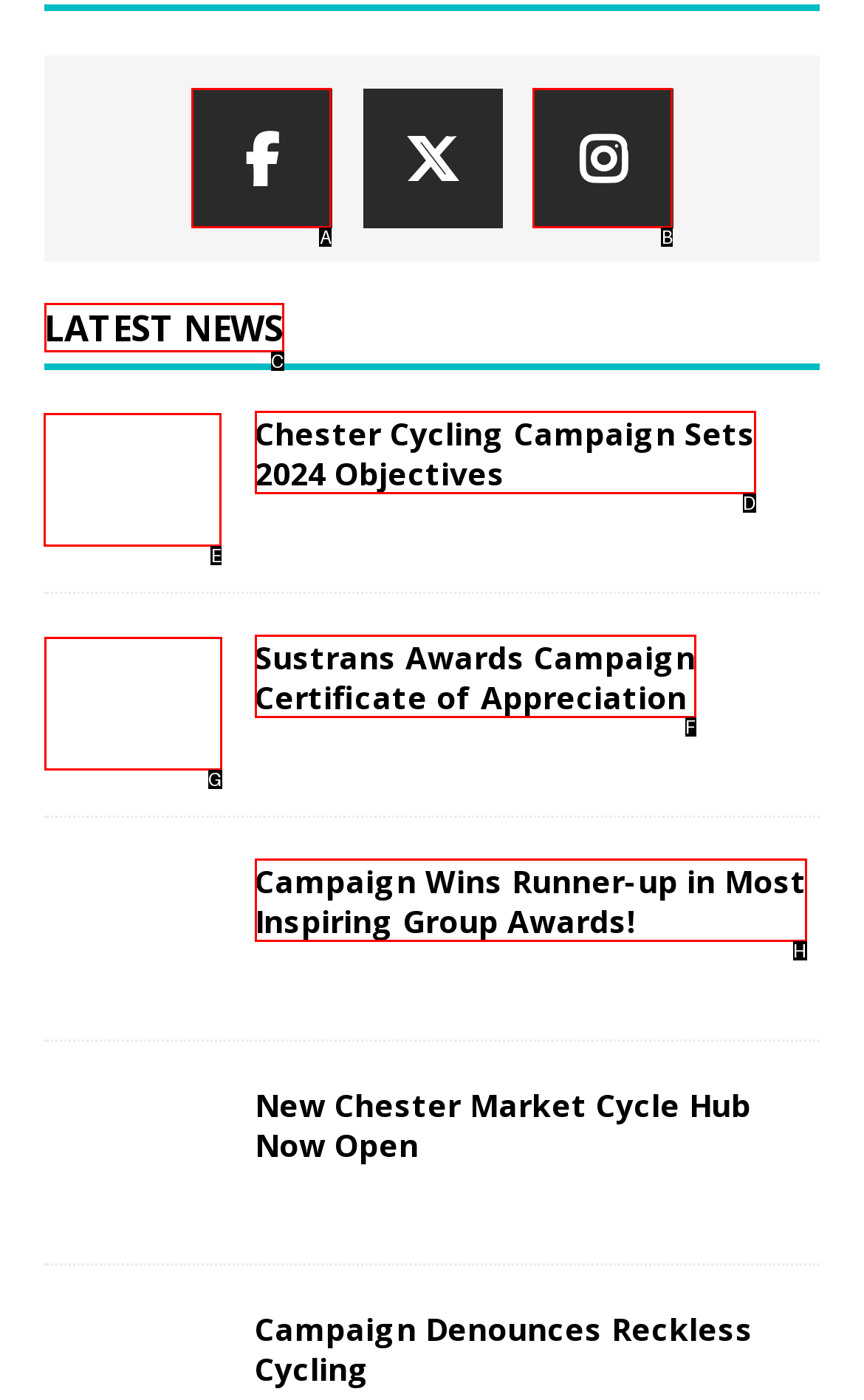Choose the letter of the option you need to click to Learn about bike gears. Answer with the letter only.

E